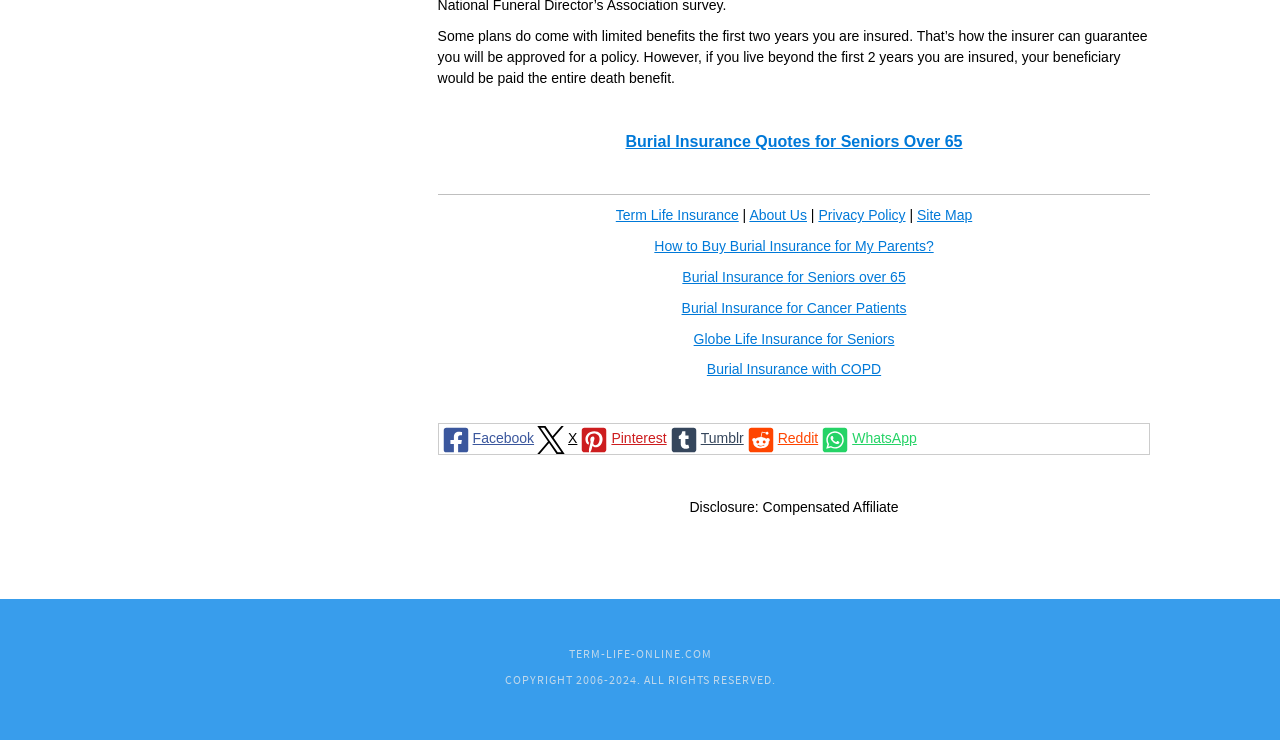Find the bounding box coordinates of the element to click in order to complete the given instruction: "Share on Facebook."

[0.343, 0.573, 0.417, 0.613]